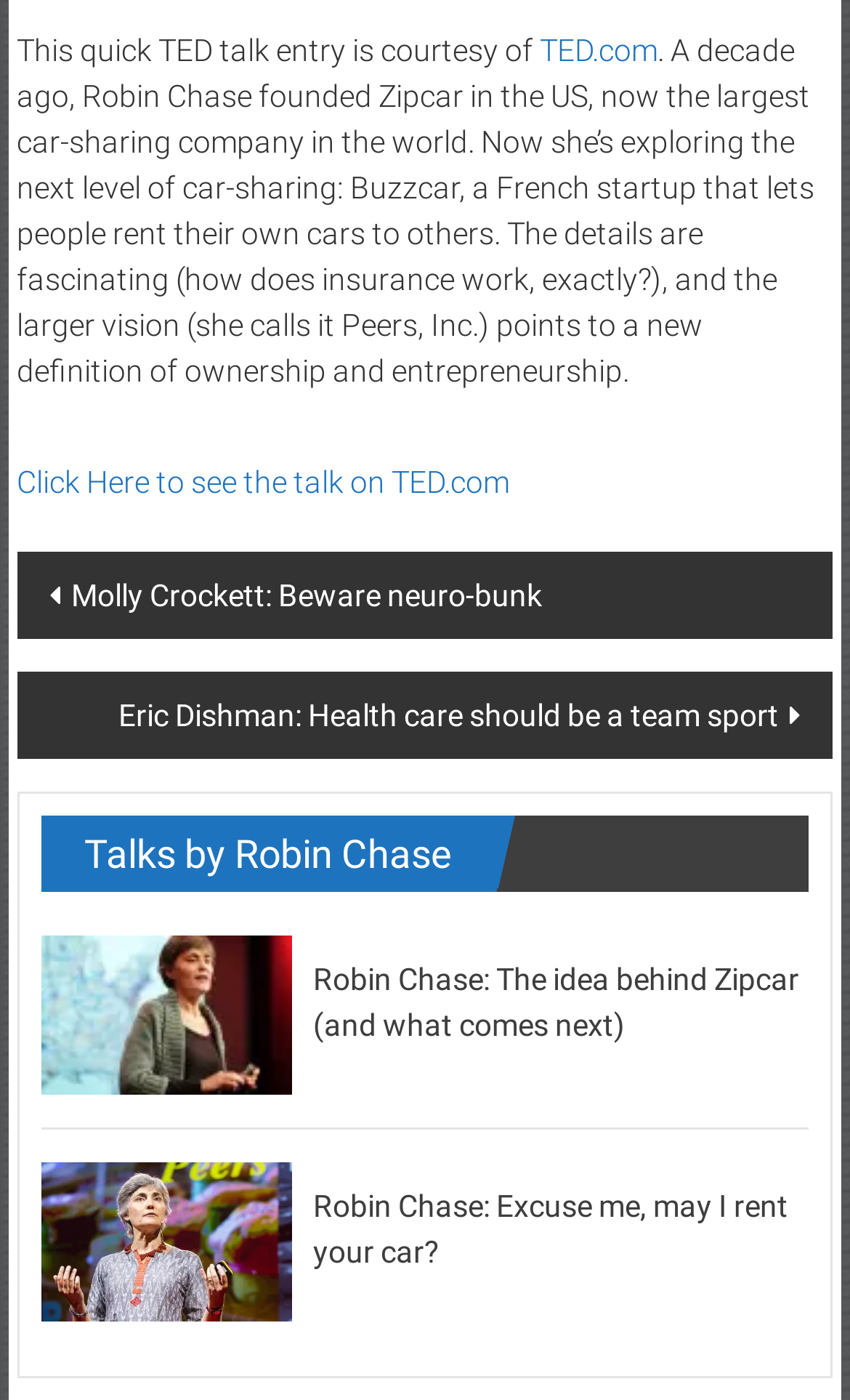Where can the talk be seen?
Using the image, respond with a single word or phrase.

TED.com